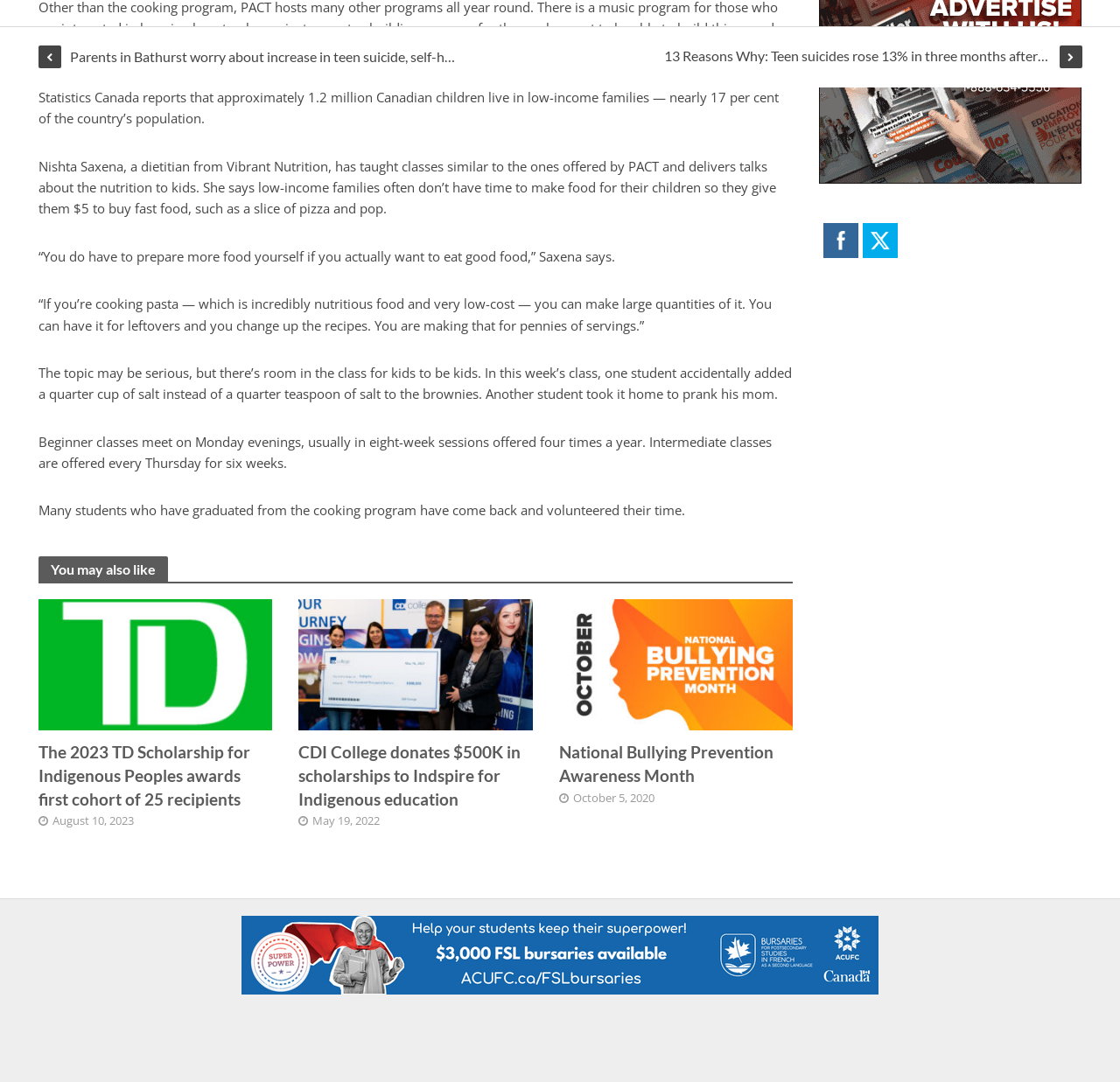Determine the bounding box coordinates of the clickable region to follow the instruction: "Tweet".

[0.756, 0.182, 0.803, 0.198]